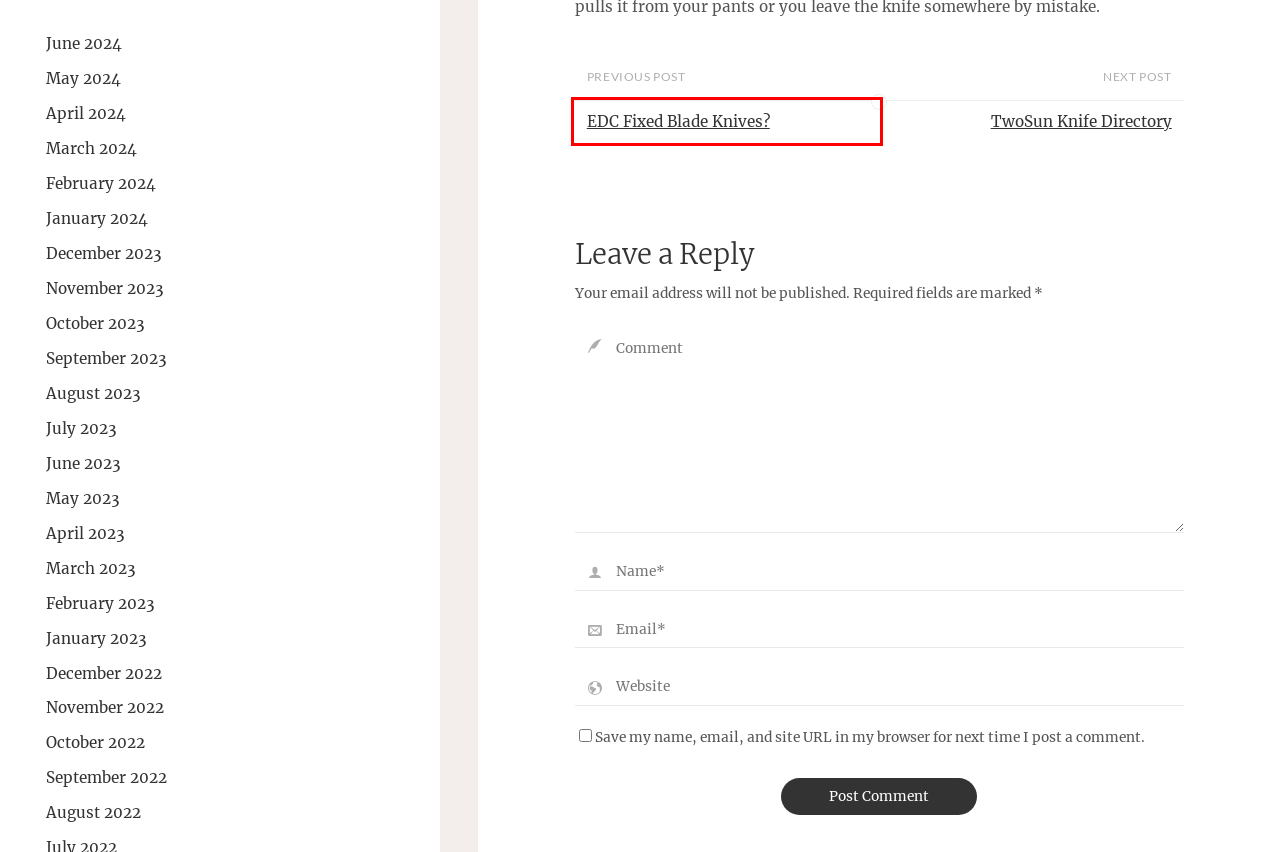Examine the screenshot of a webpage with a red bounding box around a UI element. Select the most accurate webpage description that corresponds to the new page after clicking the highlighted element. Here are the choices:
A. March 2023 – BladeOgre.com
B. April 2023 – BladeOgre.com
C. February 2024 – BladeOgre.com
D. EDC Fixed Blade Knives? – BladeOgre.com
E. August 2022 – BladeOgre.com
F. June 2023 – BladeOgre.com
G. December 2022 – BladeOgre.com
H. August 2023 – BladeOgre.com

D